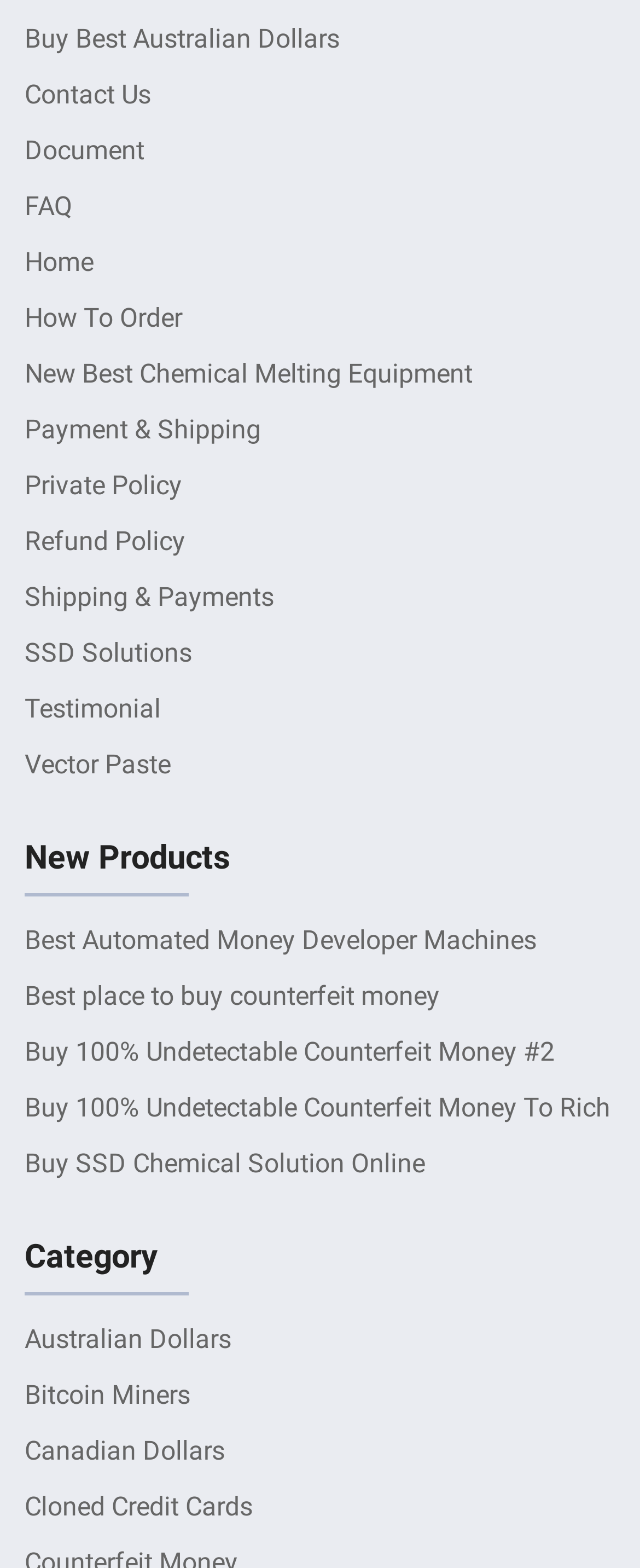Provide a one-word or brief phrase answer to the question:
What is the last link listed under Category?

Cloned Credit Cards